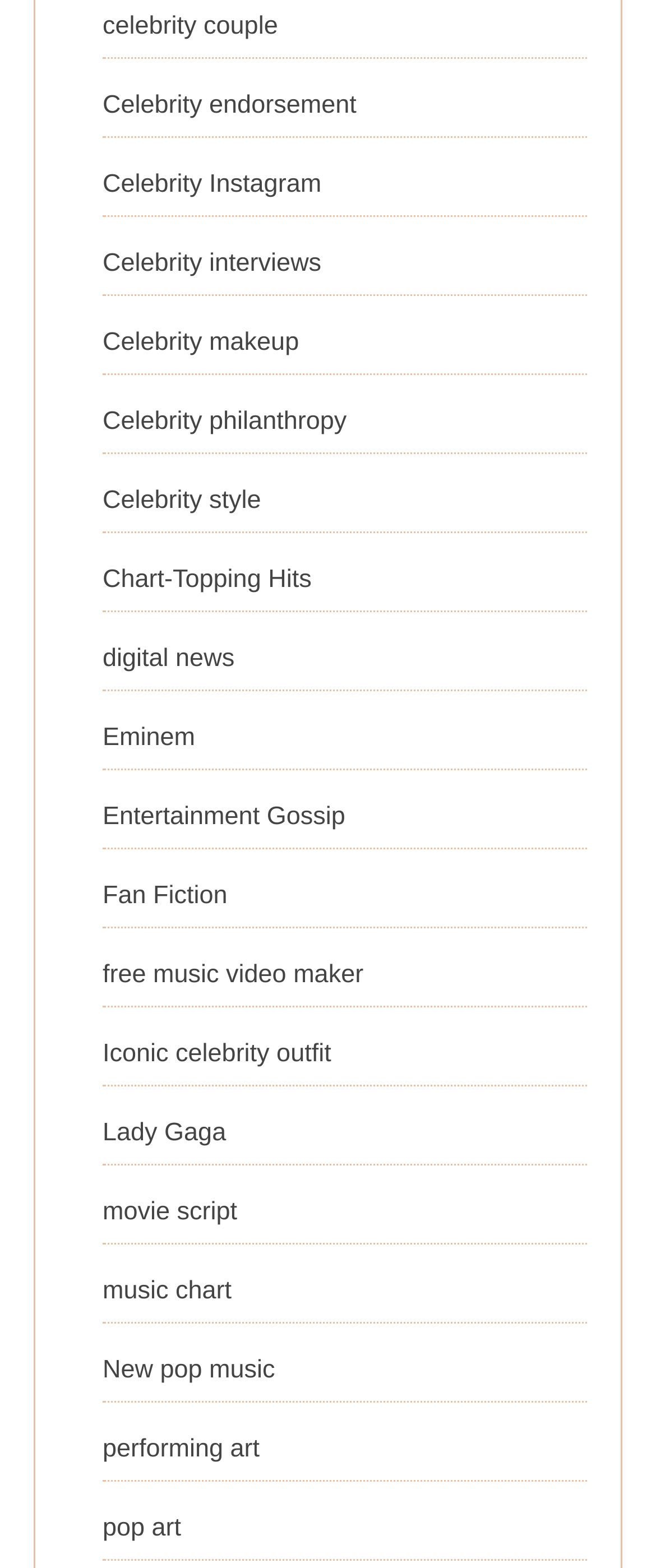Find the bounding box coordinates for the HTML element described in this sentence: "Celebrity makeup". Provide the coordinates as four float numbers between 0 and 1, in the format [left, top, right, bottom].

[0.156, 0.209, 0.456, 0.228]